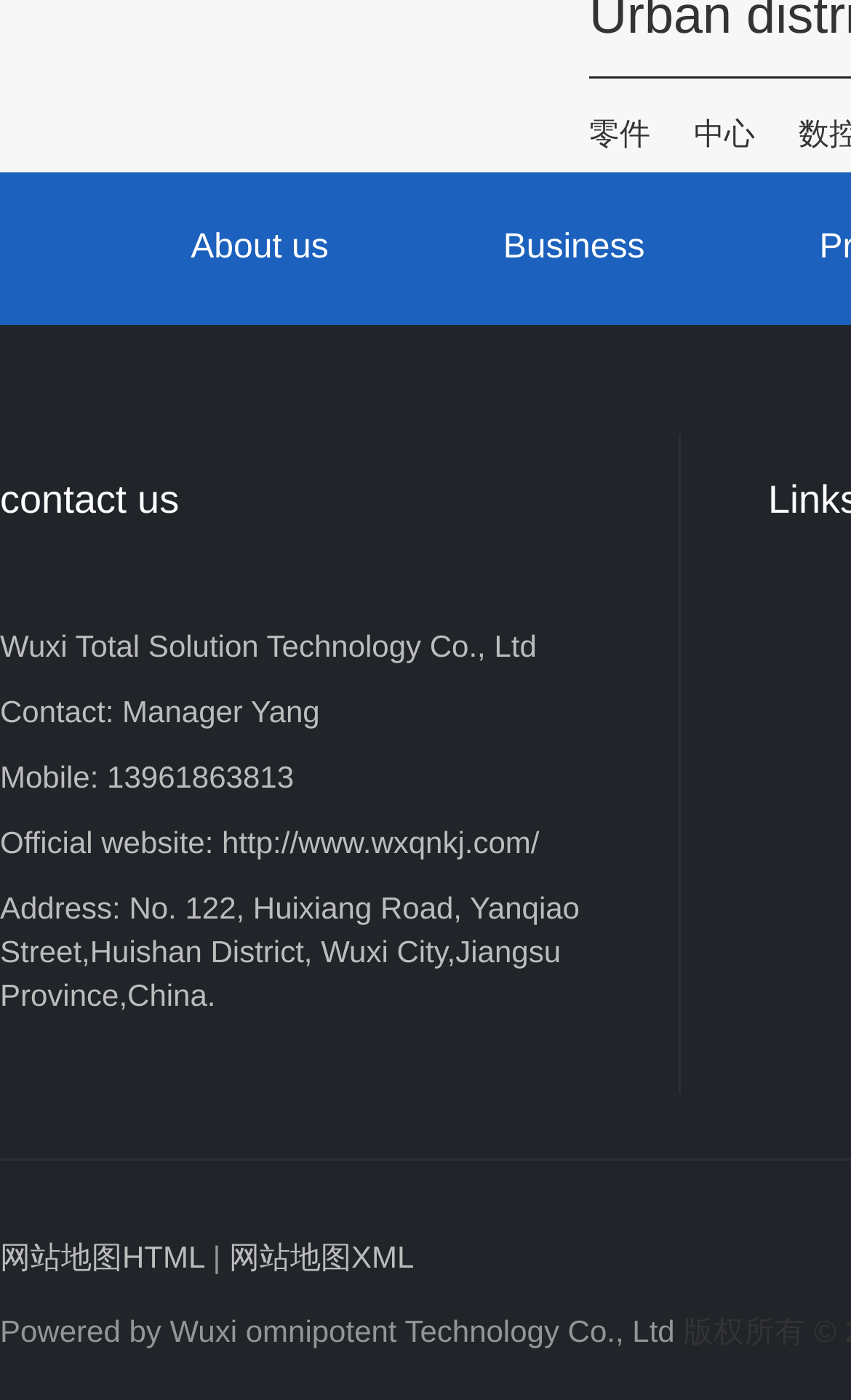Locate the UI element described by About us in the provided webpage screenshot. Return the bounding box coordinates in the format (top-left x, top-left y, bottom-right x, bottom-right y), ensuring all values are between 0 and 1.

[0.122, 0.123, 0.489, 0.232]